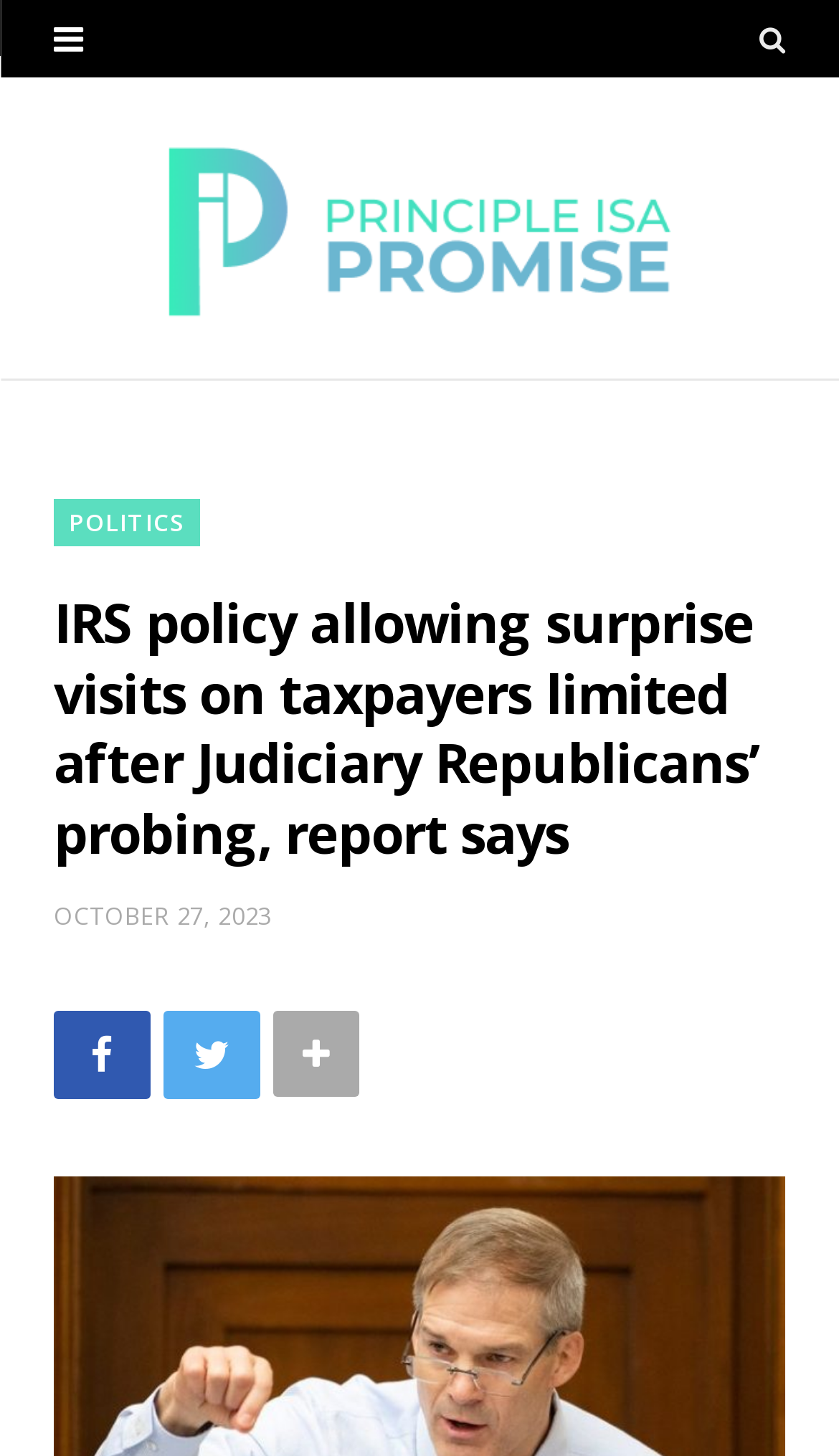Respond to the question below with a single word or phrase:
How many social media links are present?

3